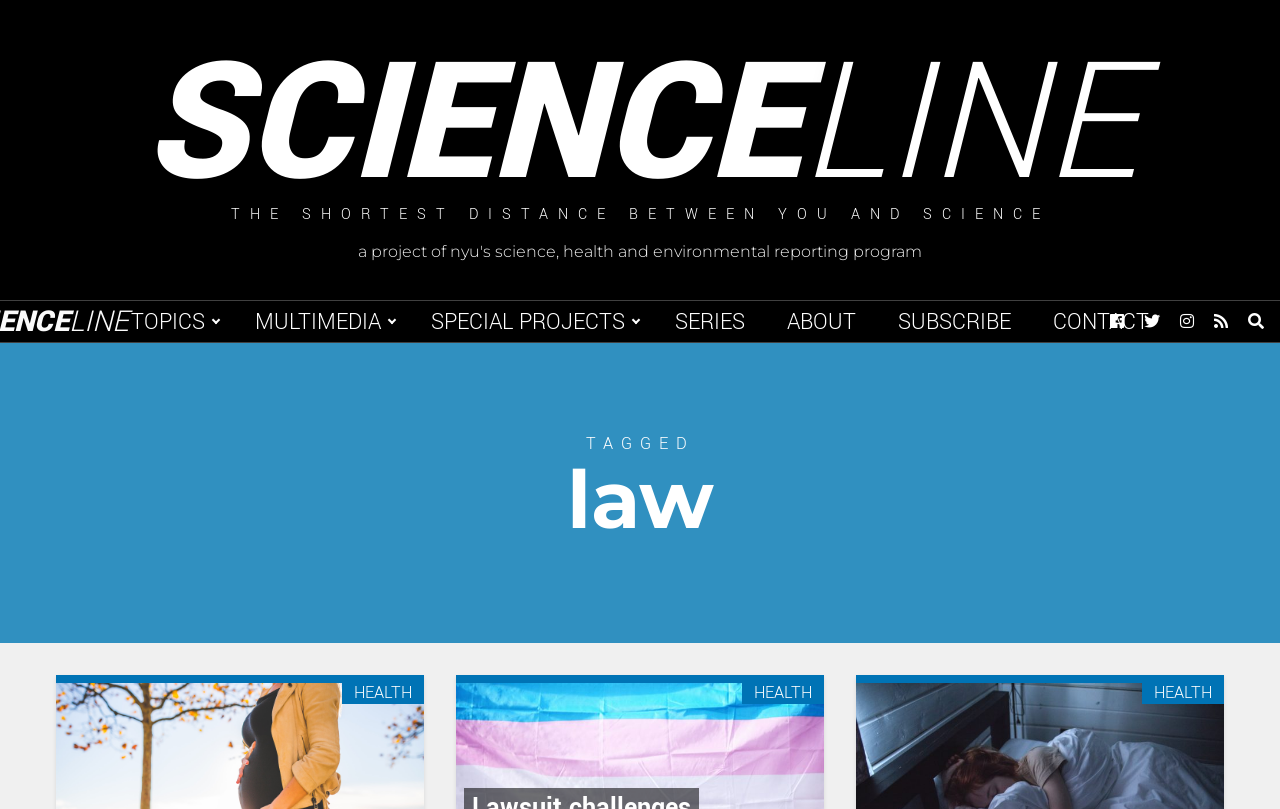Please find the bounding box coordinates of the section that needs to be clicked to achieve this instruction: "browse TOPICS".

[0.087, 0.372, 0.182, 0.423]